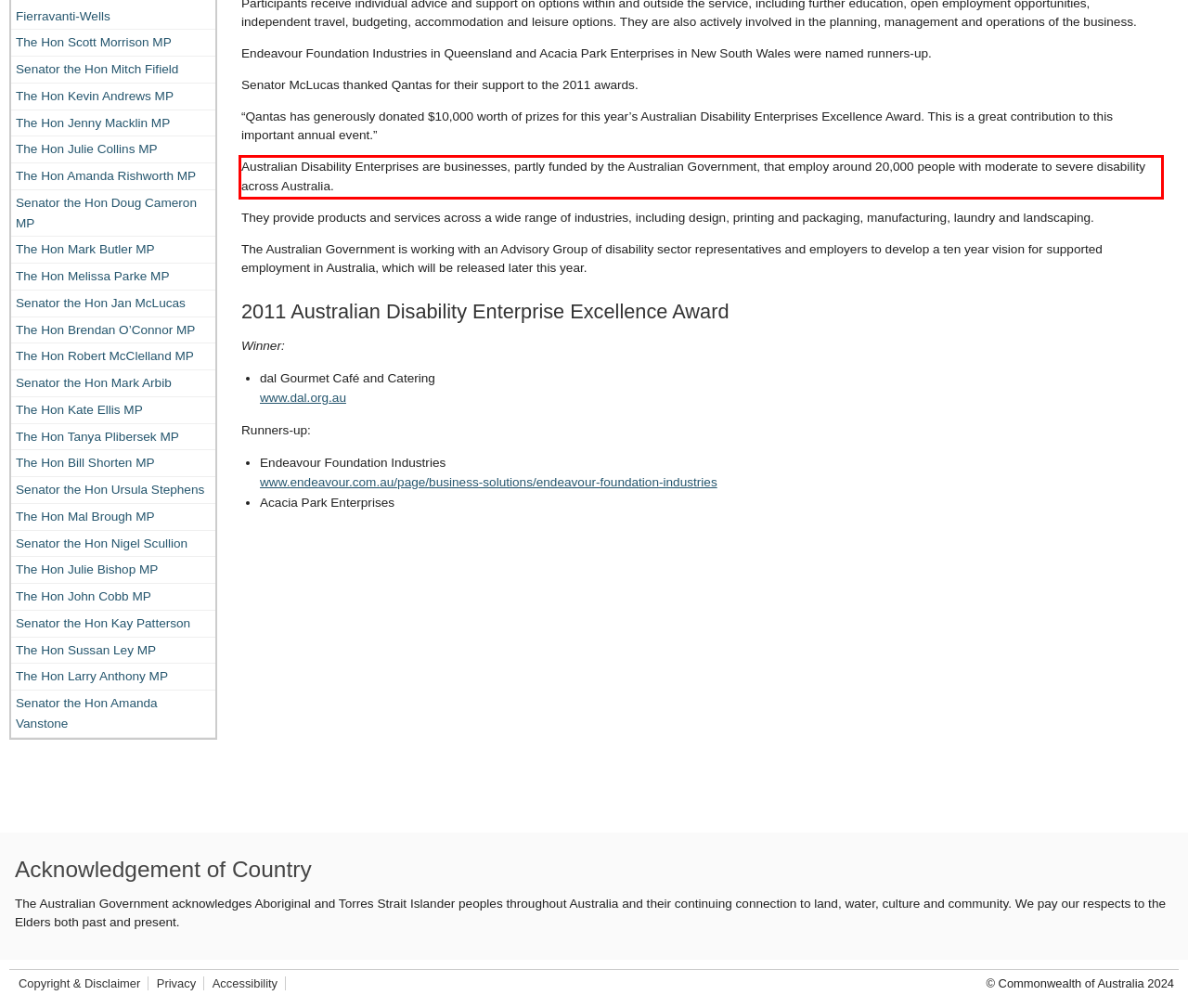You are presented with a screenshot containing a red rectangle. Extract the text found inside this red bounding box.

Australian Disability Enterprises are businesses, partly funded by the Australian Government, that employ around 20,000 people with moderate to severe disability across Australia.